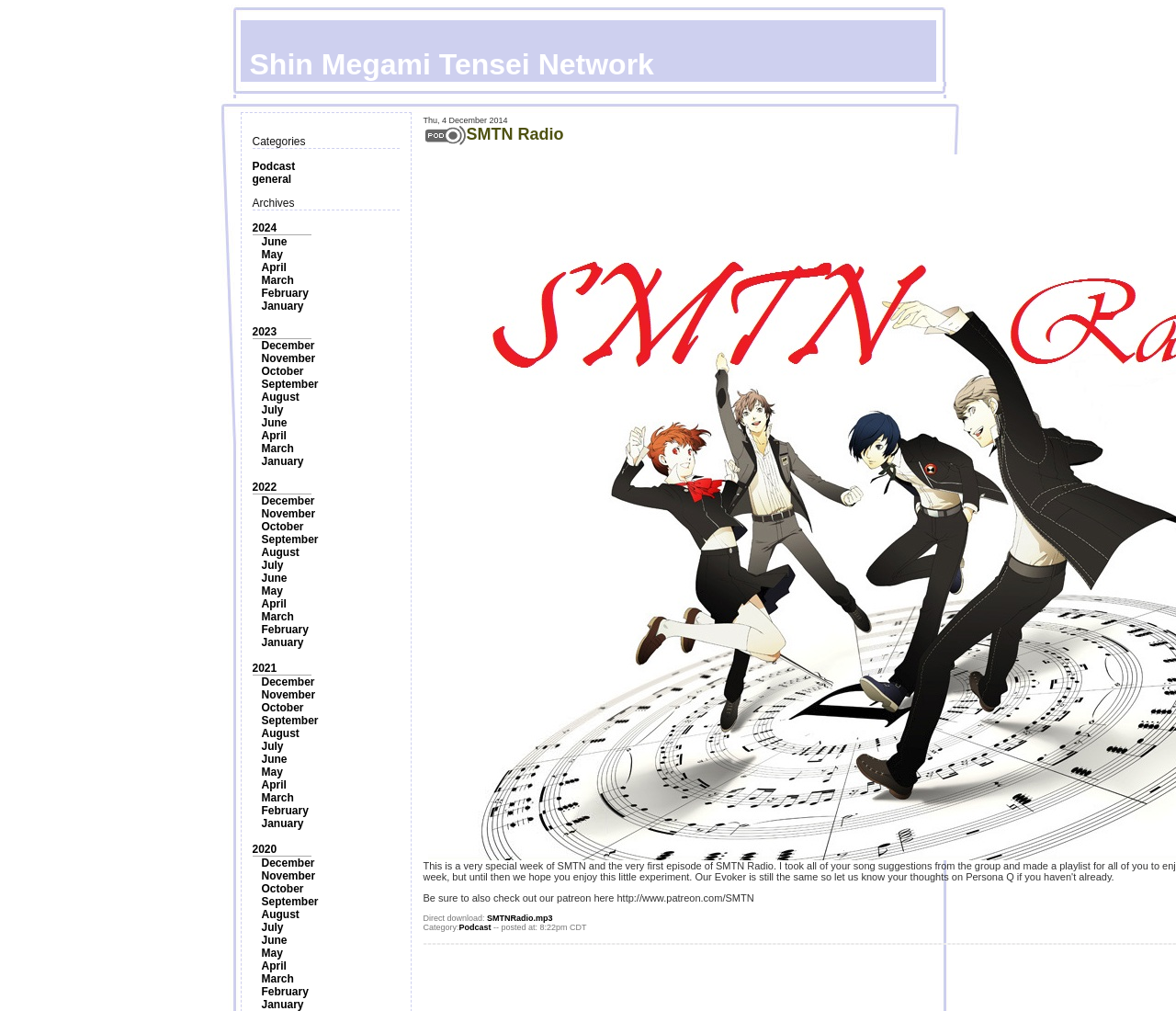What is the name of the radio?
Examine the image and provide an in-depth answer to the question.

I found the name of the radio by looking at the link 'SMTN Radio' which is likely to be the name of the radio, and it is also consistent with the meta description 'Shin Megami Tensei Network : SMTN Radio'.